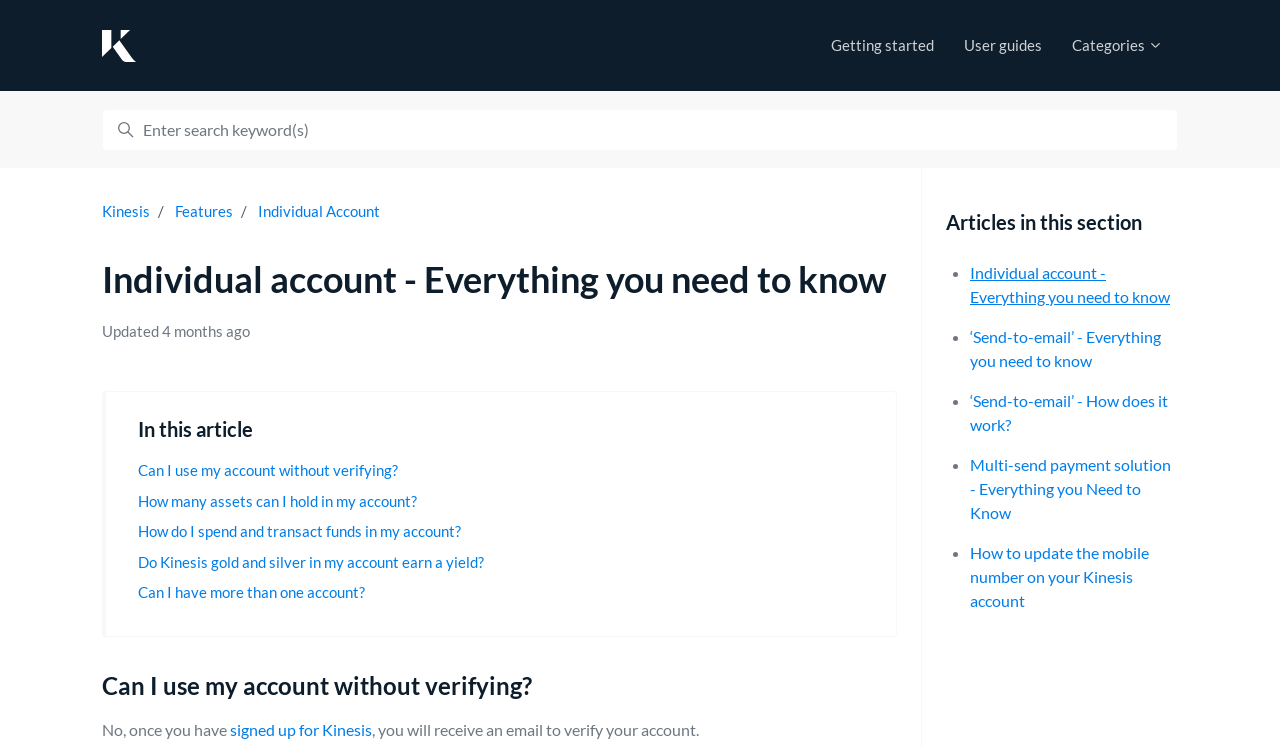Analyze the image and provide a detailed answer to the question: What is the search bar located at?

The search bar is located at the top-right corner of the webpage, with a search box and a list of suggested search keywords, including 'Kinesis', 'Features', and 'Individual Account'.